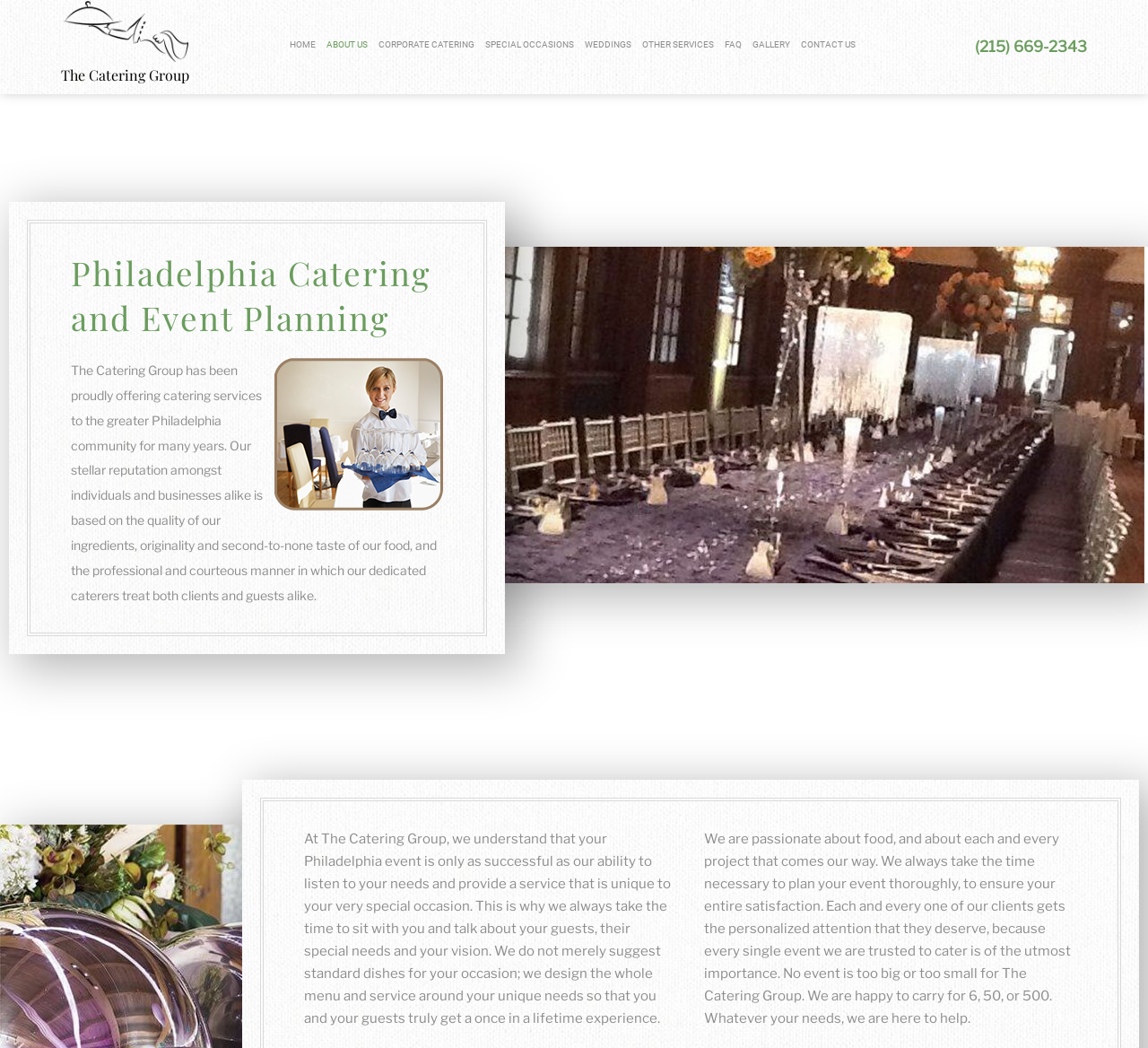Calculate the bounding box coordinates for the UI element based on the following description: "About Us". Ensure the coordinates are four float numbers between 0 and 1, i.e., [left, top, right, bottom].

[0.28, 0.023, 0.325, 0.062]